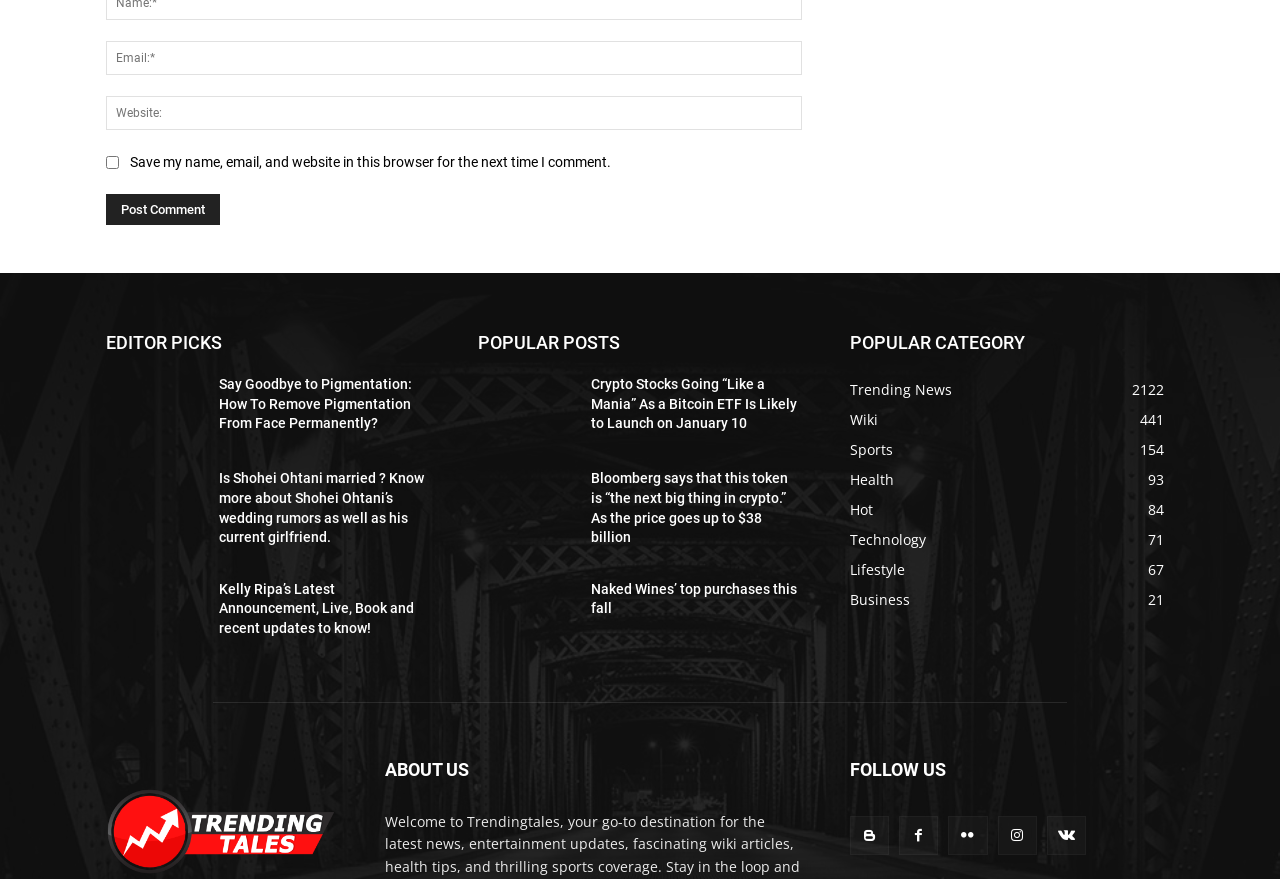Identify the bounding box coordinates of the specific part of the webpage to click to complete this instruction: "Click 'Logo'".

[0.083, 0.896, 0.263, 0.997]